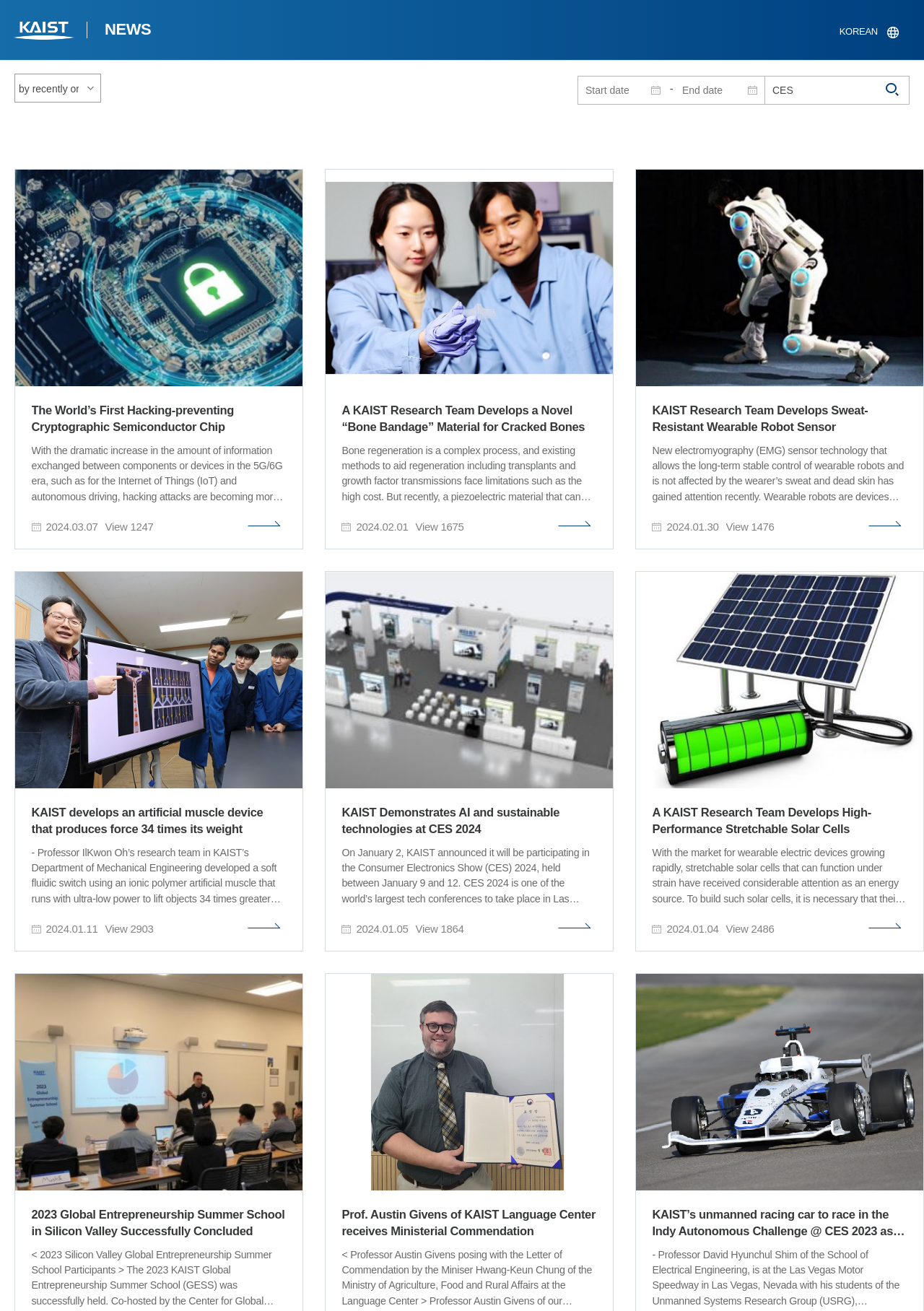Offer a meticulous caption that includes all visible features of the webpage.

The webpage is the KAIST NEWS CENTER, which appears to be a news portal for the Korea Advanced Institute of Science and Technology (KAIST). The page is divided into several sections, with a prominent search bar at the top. 

At the top of the page, there is a heading "KAIST NEWS CENTER" with a link to "KAIST" and another link to "NEWS" on the right side. Below this, there is a search bar with a button labeled "검색" (meaning "search" in Korean).

The main content of the page is divided into several sections. The first section appears to be a group of links to news articles, with images and summaries of each article. There are four articles in this section, with titles such as "The World’s First Hacking-preventing Cryptographic Semiconductor Chip", "A KAIST Research Team Develops a Novel “Bone Bandage” Material for Cracked Bones", "KAIST Research Team Develops Sweat-Resistant Wearable Robot Sensor", and "KAIST develops an artificial muscle device that produces force 34 times its weight".

Below this section, there are more links to news articles, with images and summaries. These articles appear to be related to various research projects and achievements at KAIST, such as the development of stretchable solar cells, a high-performance artificial muscle device, and a wearable robot sensor.

The page also has a section with links to more news articles, with images and summaries. These articles appear to be related to events and announcements at KAIST, such as the participation of KAIST in the Consumer Electronics Show (CES) 2024, the development of AI and sustainable technologies, and the conclusion of the 2023 Global Entrepreneurship Summer School in Silicon Valley.

Overall, the webpage appears to be a news portal for KAIST, showcasing the institution's research achievements, events, and announcements.